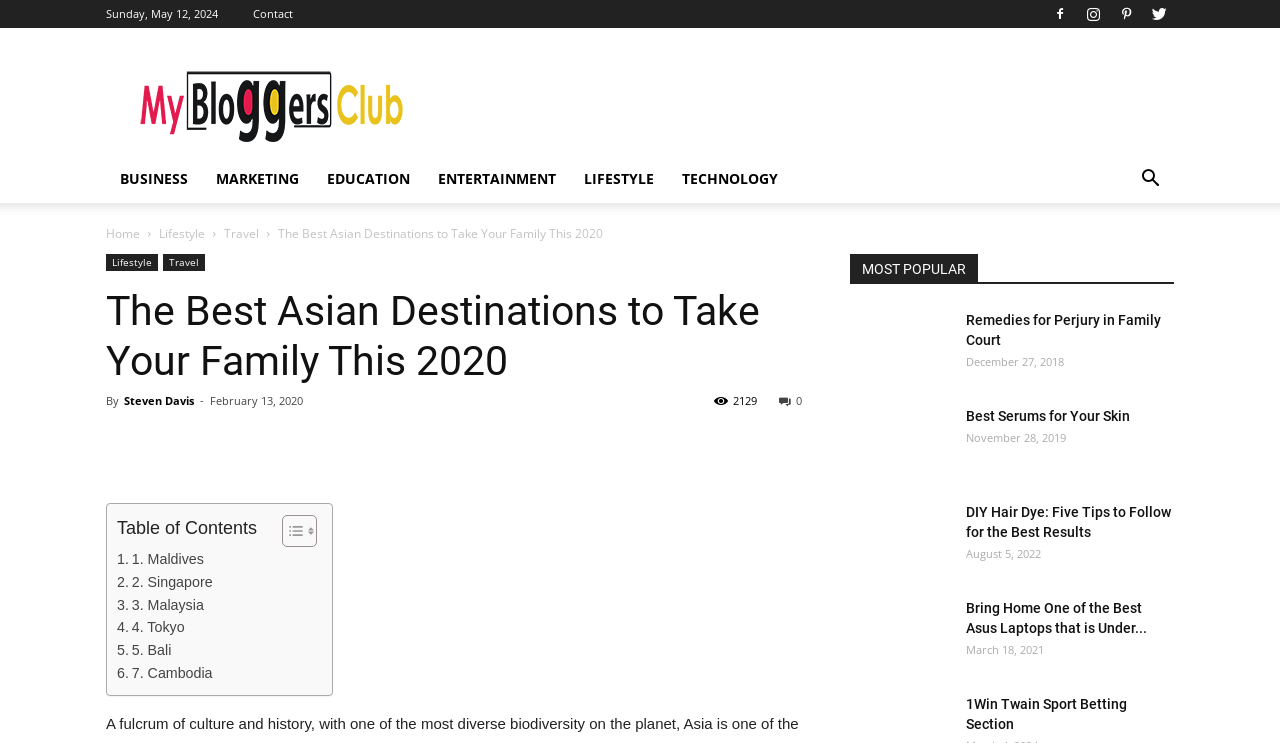Create a detailed summary of all the visual and textual information on the webpage.

This webpage is about travel destinations in Asia, specifically highlighting the best places to visit with family in 2020. At the top of the page, there is a logo and a navigation menu with links to various categories such as Business, Marketing, Education, and more. Below the navigation menu, there is a section with a title "The Best Asian Destinations to Take Your Family This 2020" and a subtitle "By Steven Davis" with a date "February 13, 2020". 

On the left side of the page, there is a table of contents with links to different sections of the article. The article itself is divided into sections, each highlighting a specific destination in Asia, such as Maldives, Singapore, Malaysia, Tokyo, and Bali. Each section has a brief description of the destination and a link to read more.

On the right side of the page, there is a section titled "MOST POPULAR" with a list of links to other articles on the website, including "Remedies for Perjury in Family Court", "Best Serums for Your Skin", "DIY Hair Dye - Five Tips to Follow for the Best Results", and more. Each link has a corresponding image and a date indicating when the article was published.

At the bottom of the page, there are social media links and a button to share the article. Overall, the webpage is well-organized and easy to navigate, with a clear focus on travel destinations in Asia and other related topics.